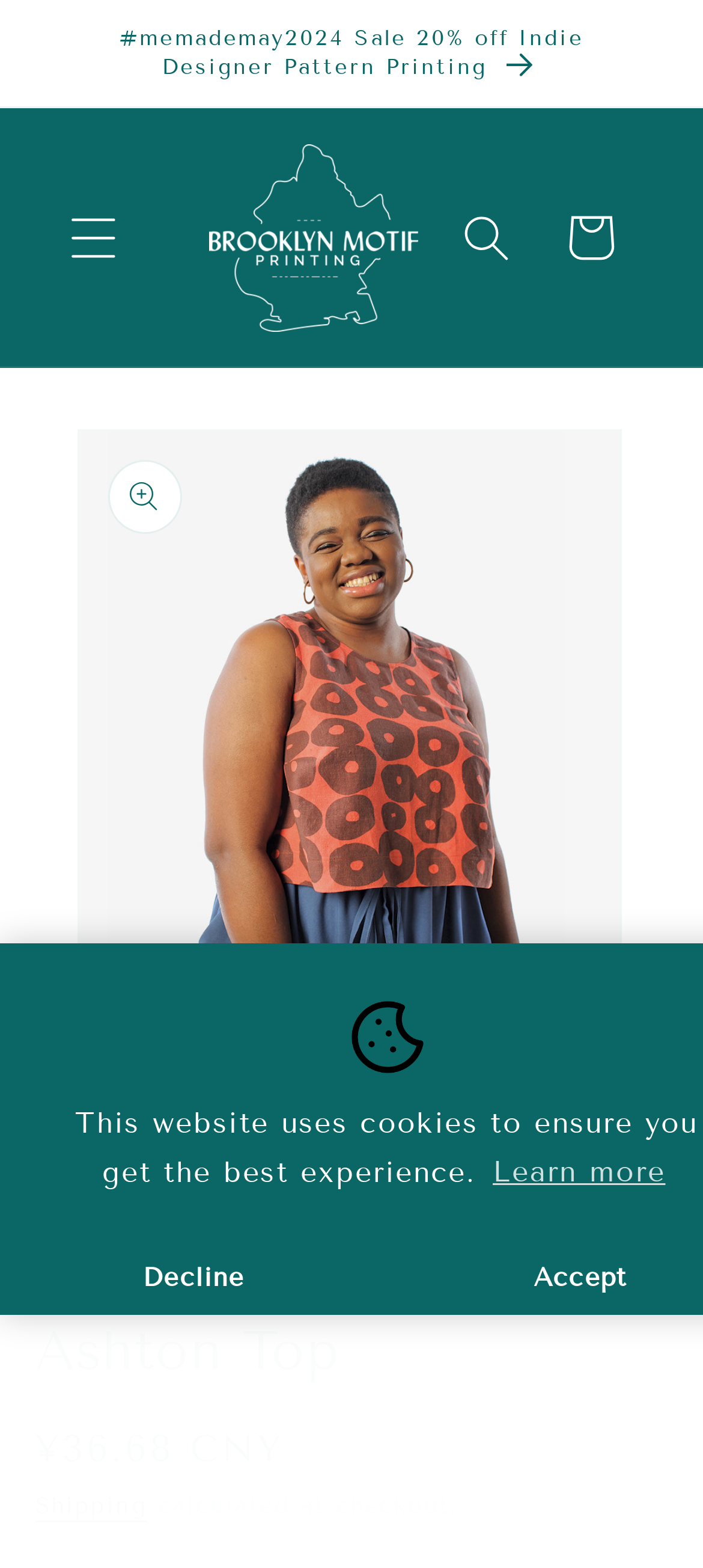Please answer the following question using a single word or phrase: 
What is the regular price of the top?

¥36.68 CNY